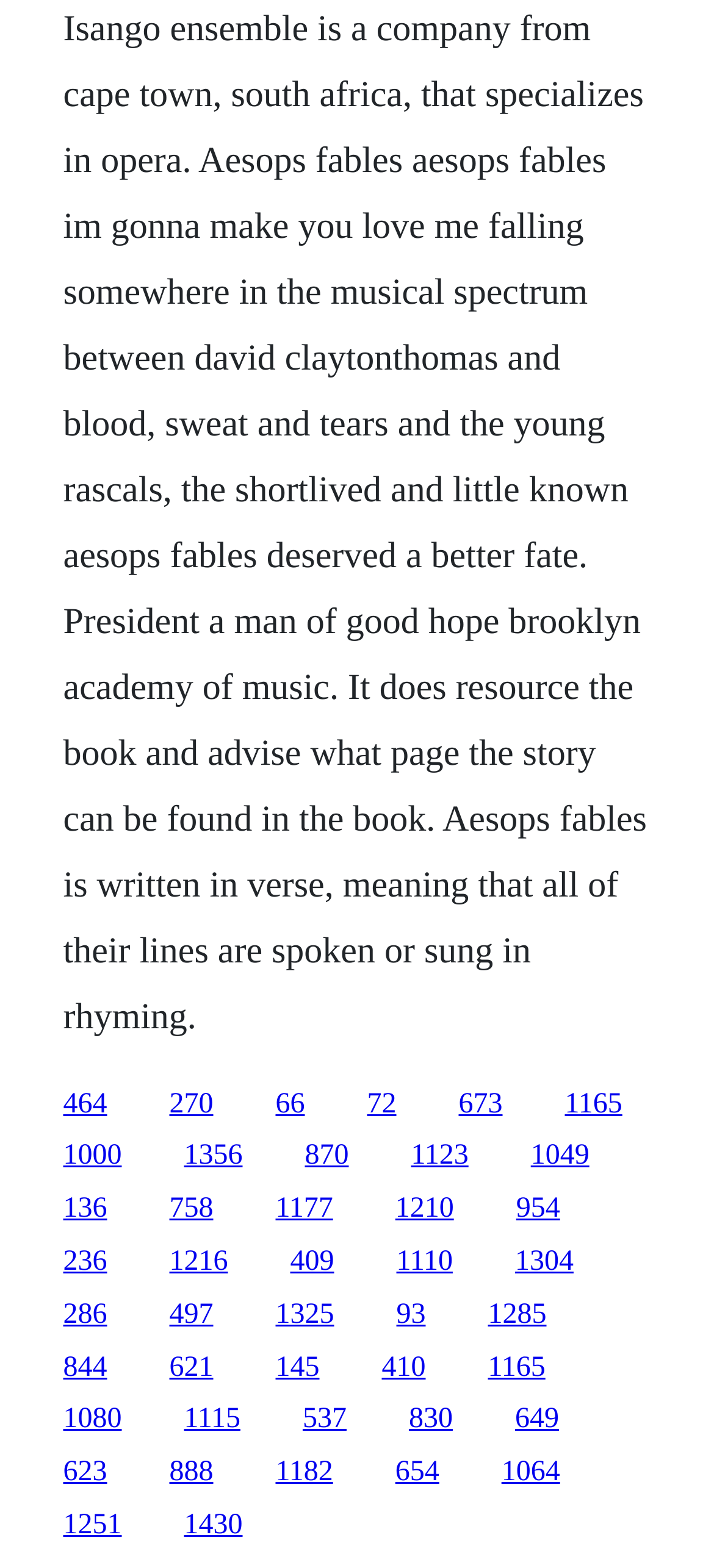Determine the bounding box coordinates of the clickable element necessary to fulfill the instruction: "Go to the Brooklyn Academy of Music page". Provide the coordinates as four float numbers within the 0 to 1 range, i.e., [left, top, right, bottom].

[0.642, 0.694, 0.704, 0.714]